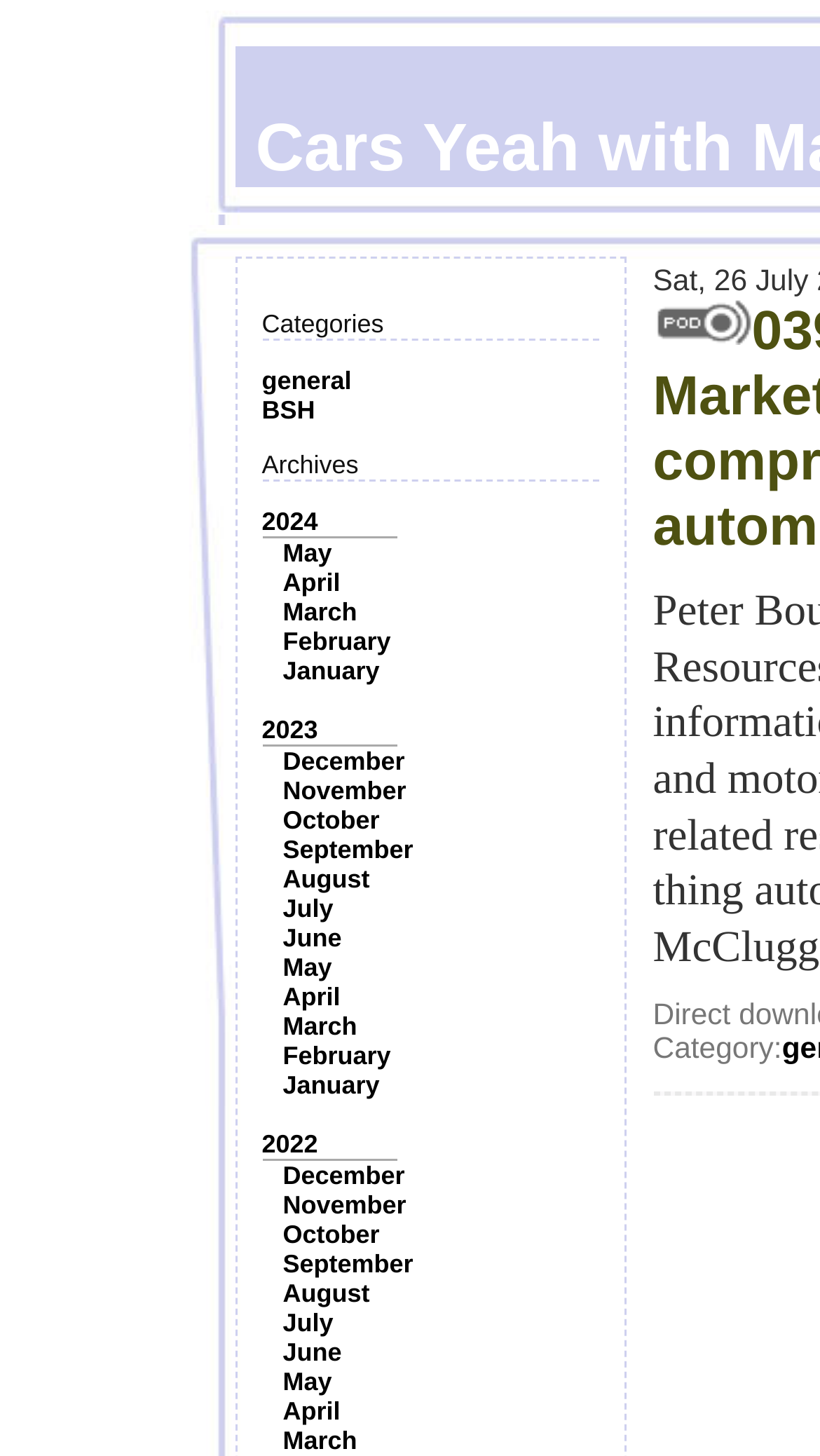Find the bounding box coordinates of the area that needs to be clicked in order to achieve the following instruction: "Explore the 'BSH' category". The coordinates should be specified as four float numbers between 0 and 1, i.e., [left, top, right, bottom].

[0.319, 0.272, 0.384, 0.292]